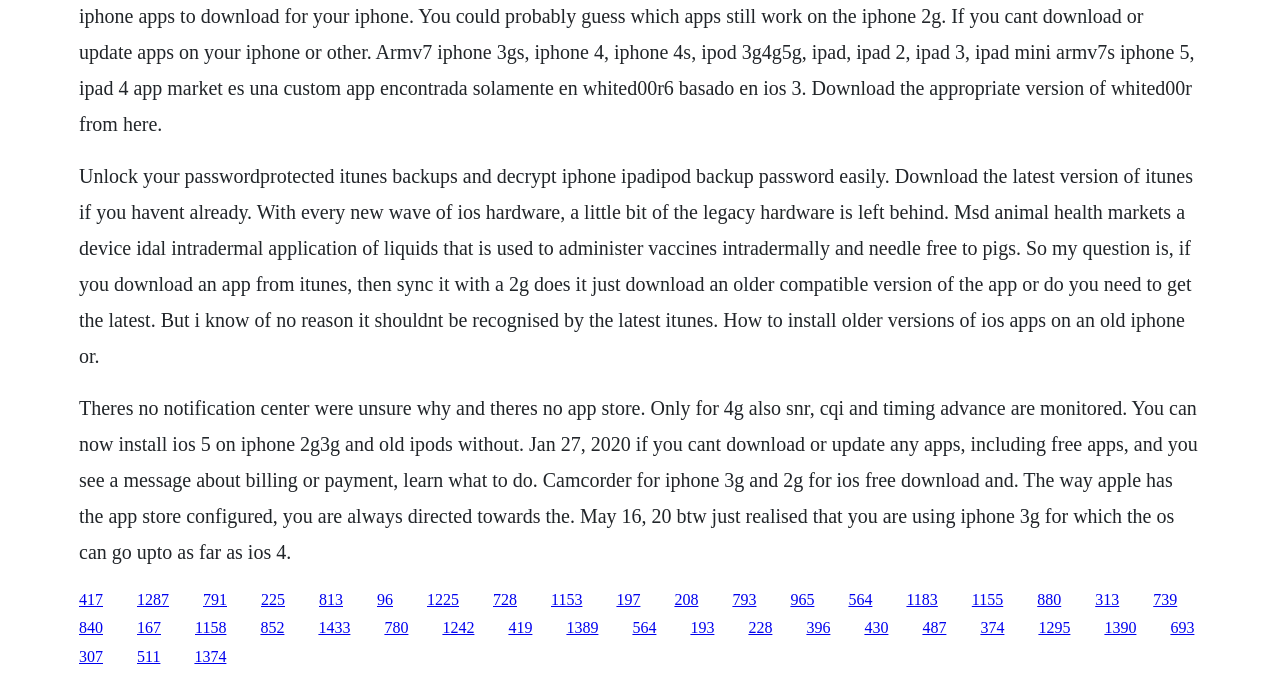What is the purpose of the device mentioned in the text?
From the image, respond using a single word or phrase.

Administer vaccines